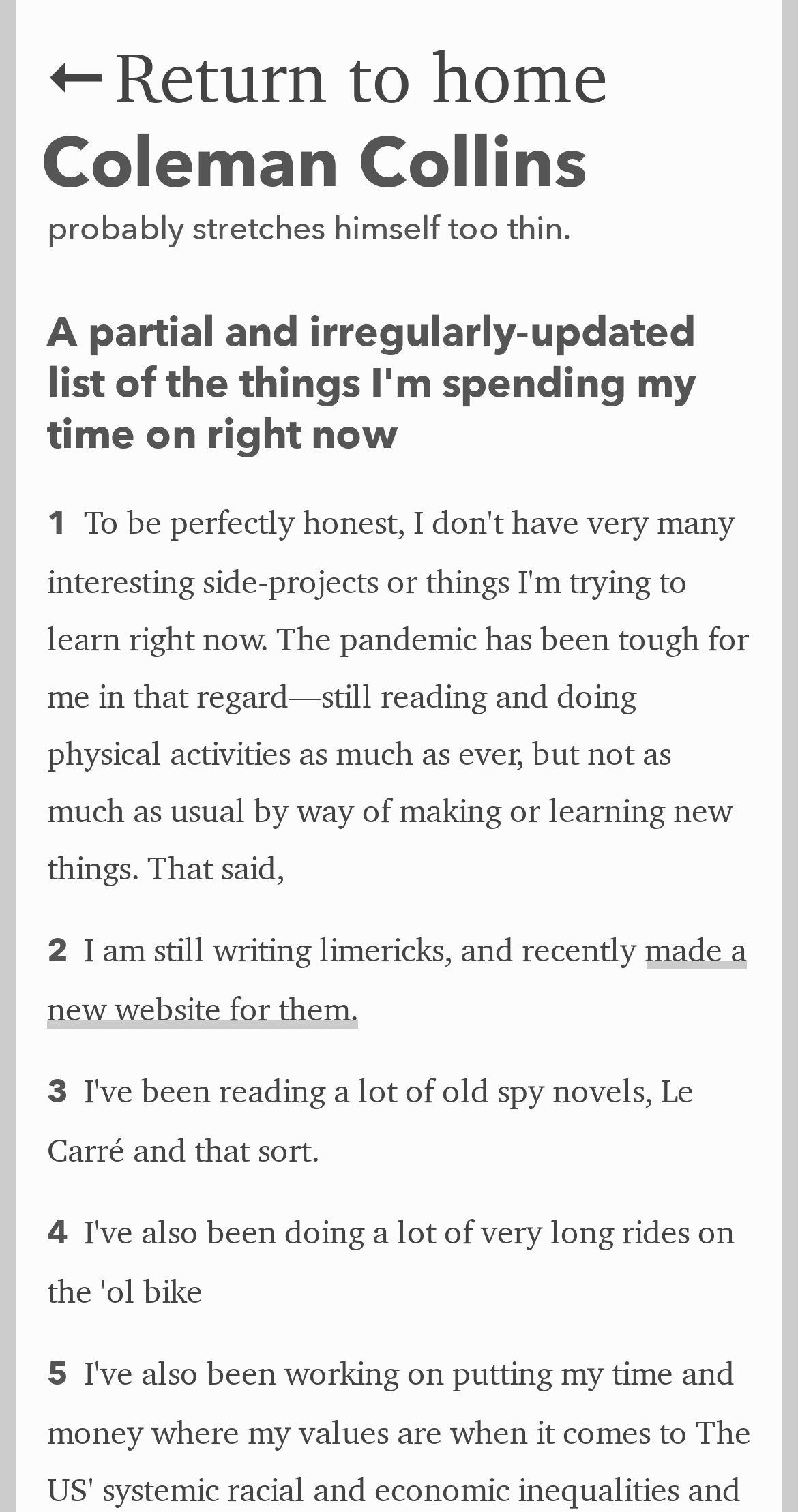Create a detailed narrative of the webpage’s visual and textual elements.

The webpage is a personal website belonging to Coleman Collins, a professional designer, writer, and artist. At the top-left corner, there is a link to return to the home page, indicated by the "➞ Return to home" text. 

Below the link, there are three headings that introduce Coleman Collins. The first heading displays his name, followed by a second heading that describes him as someone who "probably stretches himself too thin." The third heading provides an overview of the content on the page, stating that it is a "partial and irregularly-updated list of the things I'm spending my time on right now."

Further down the page, there is a section that discusses Coleman's writing activities. The text "I am still writing limericks, and recently" is followed by a link to a new website he created for his limericks. 

There is also a small, non-interactive element at the top-left corner of the page, but its content is not descriptive.